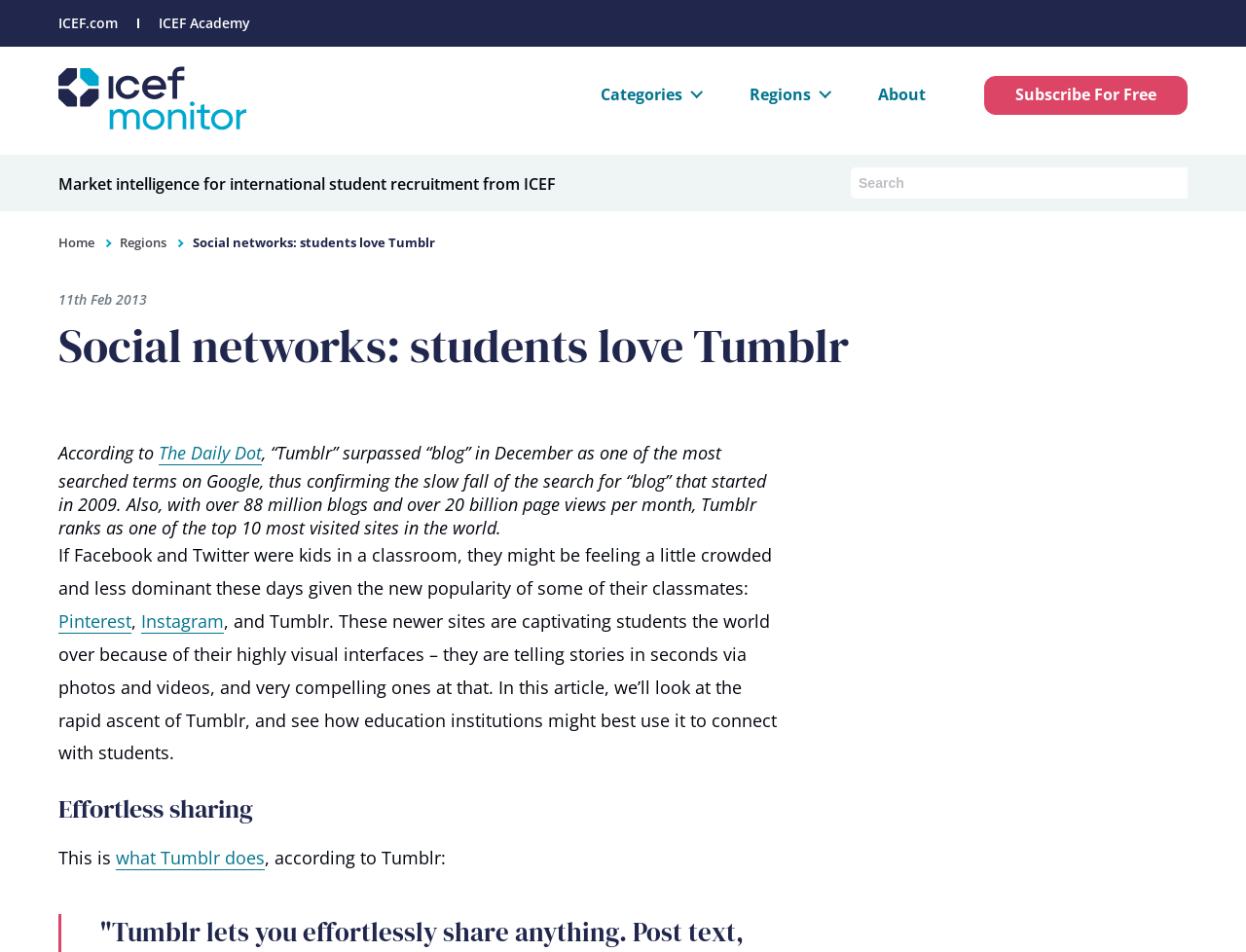Locate the bounding box coordinates of the clickable region to complete the following instruction: "Go to ICEF Monitor home page."

[0.047, 0.118, 0.198, 0.142]